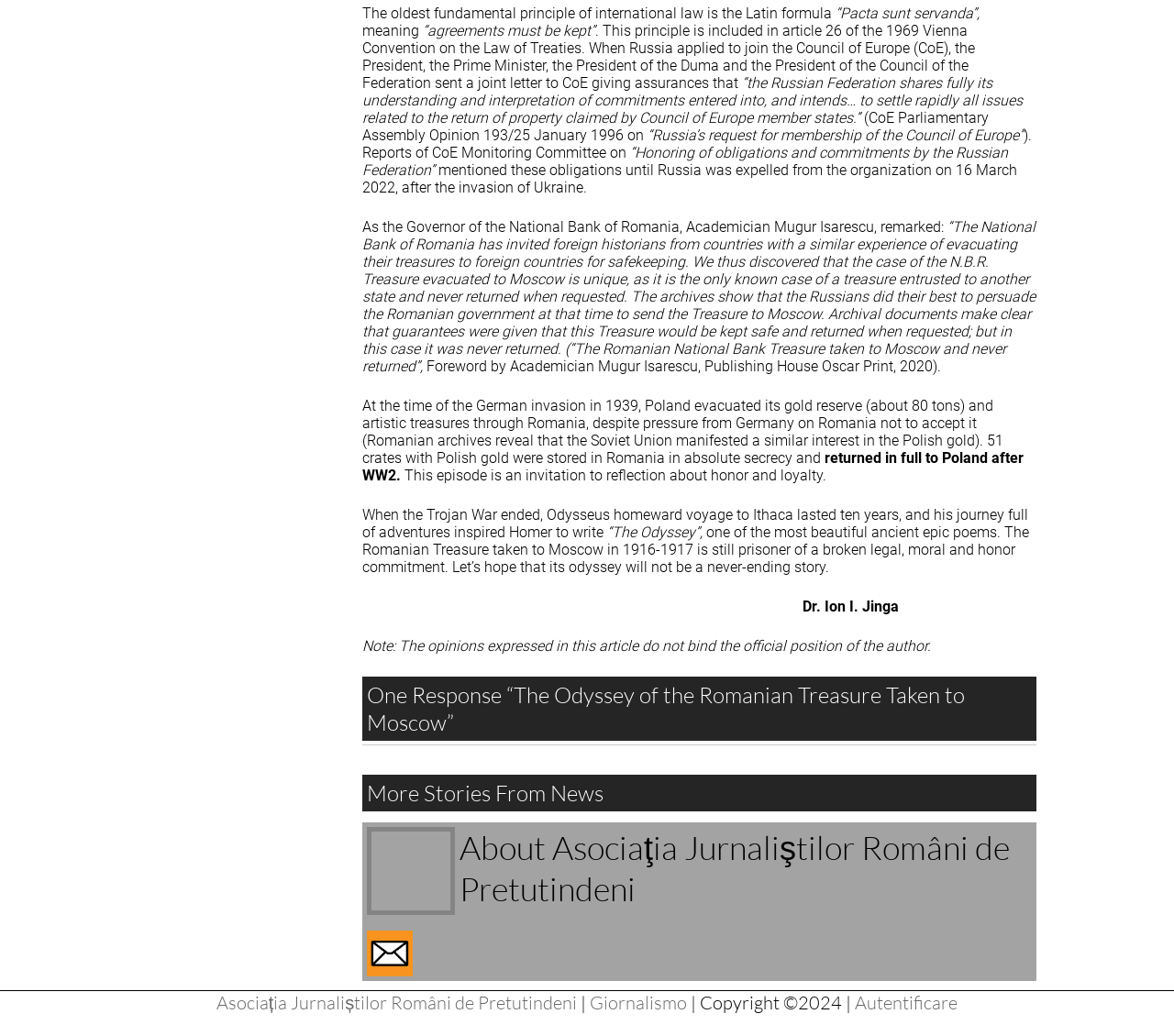Identify the bounding box coordinates for the UI element that matches this description: "Asociația Jurnaliștilor Români de Pretutindeni".

[0.184, 0.957, 0.492, 0.979]